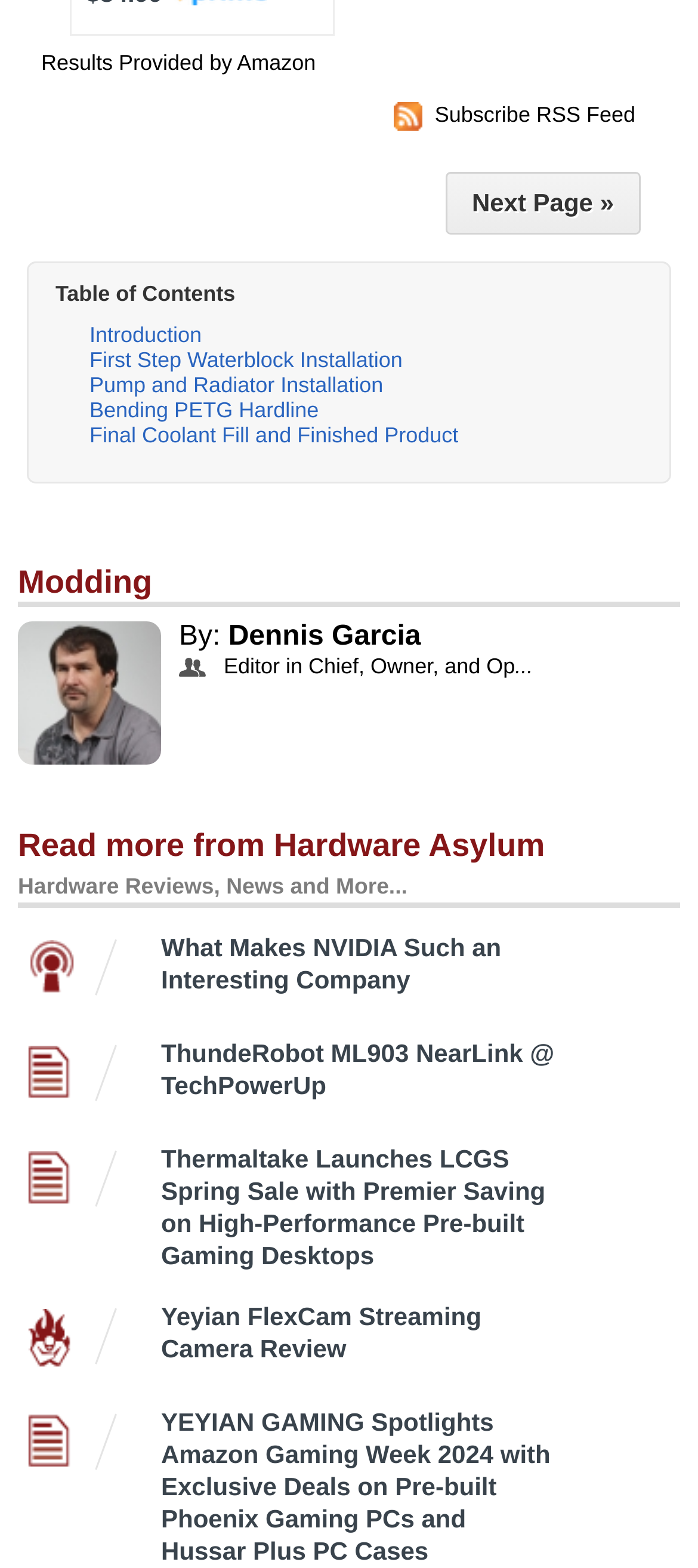Analyze the image and provide a detailed answer to the question: What is the title of the section above the article links?

I found the title 'Modding' above the section containing the article links and the author's information. This title is a static text element.